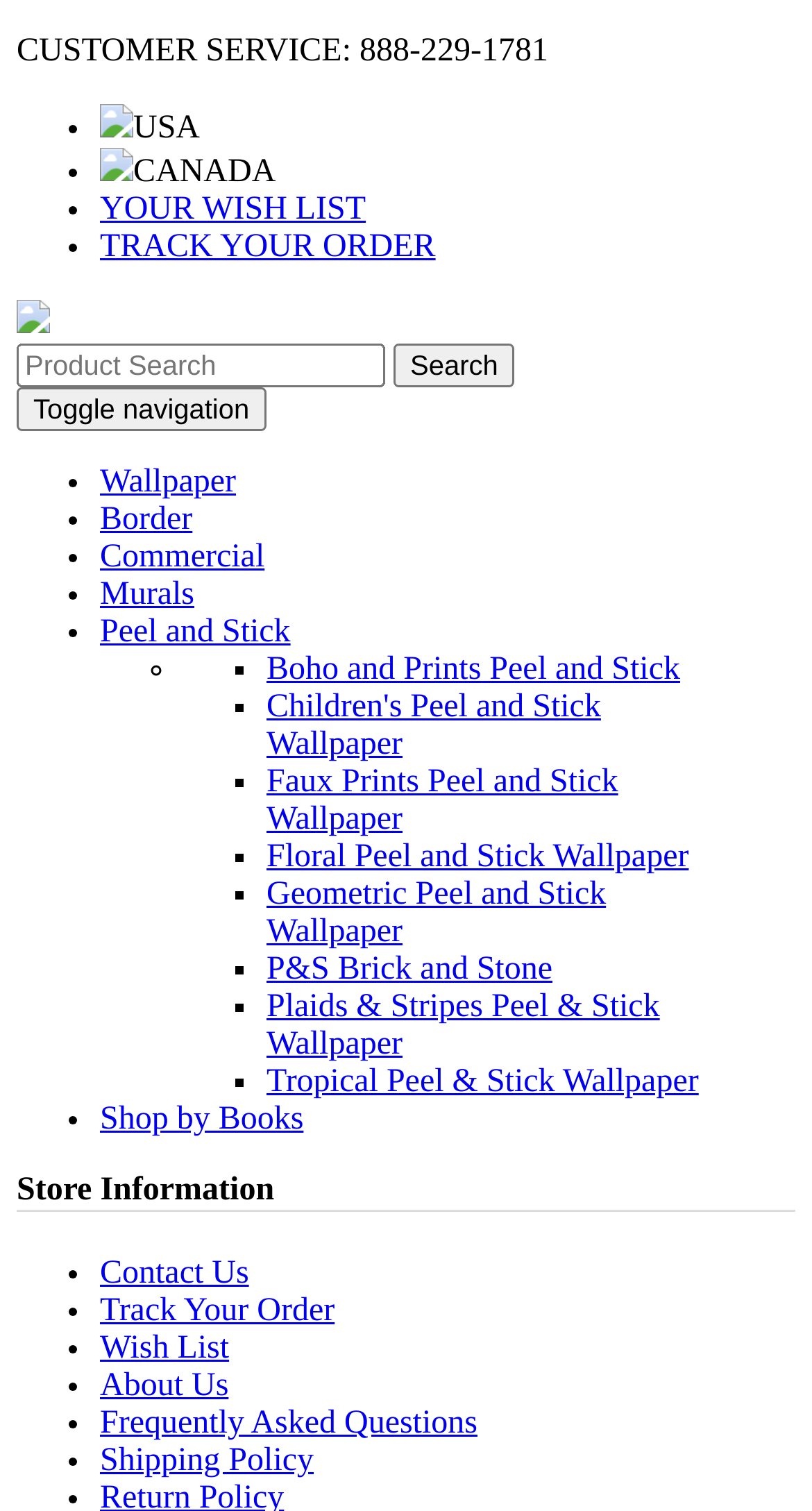Please find the bounding box coordinates of the section that needs to be clicked to achieve this instruction: "Contact customer service".

[0.123, 0.831, 0.307, 0.854]